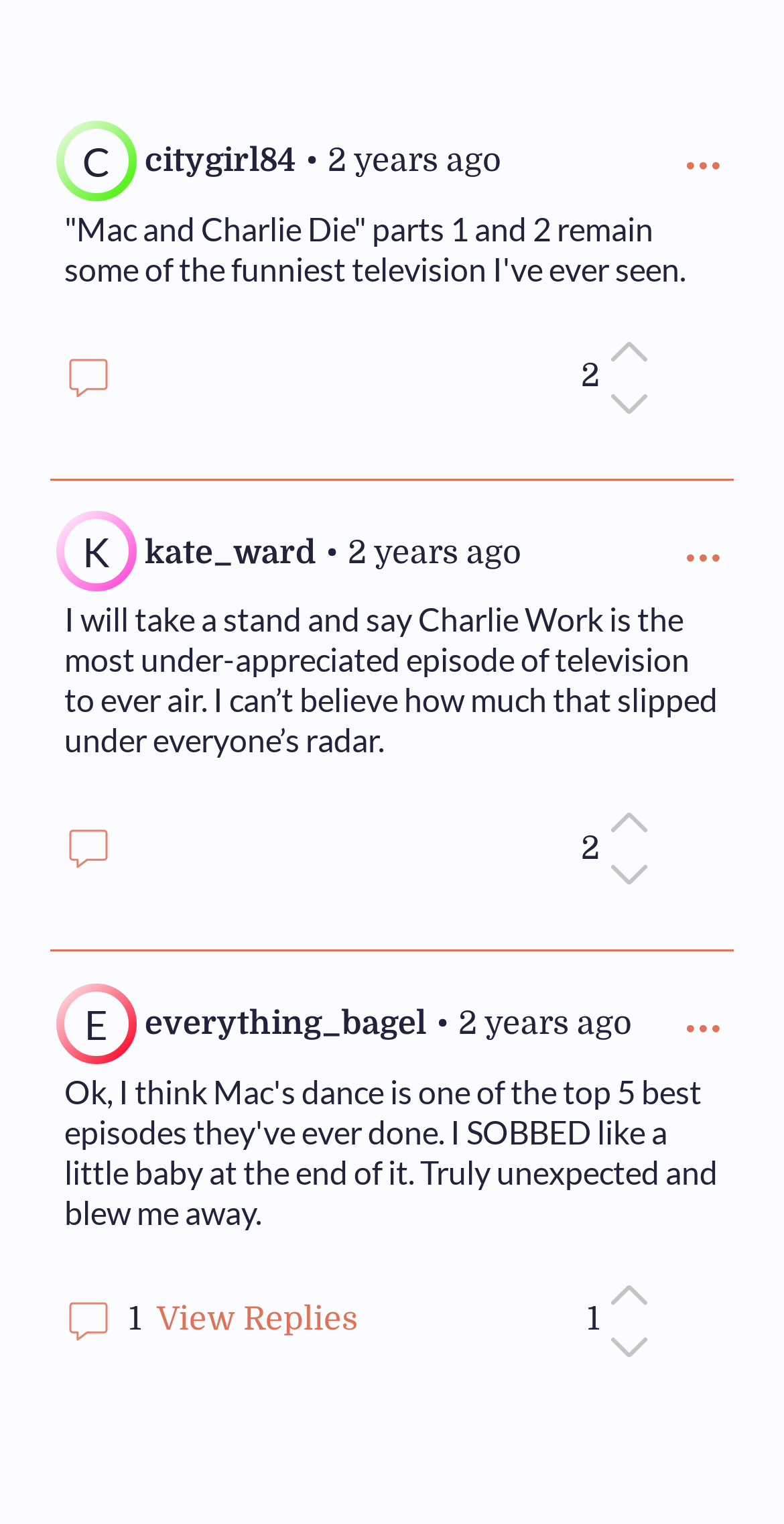Determine the bounding box coordinates of the region to click in order to accomplish the following instruction: "View a user's profile". Provide the coordinates as four float numbers between 0 and 1, specifically [left, top, right, bottom].

[0.185, 0.09, 0.377, 0.124]